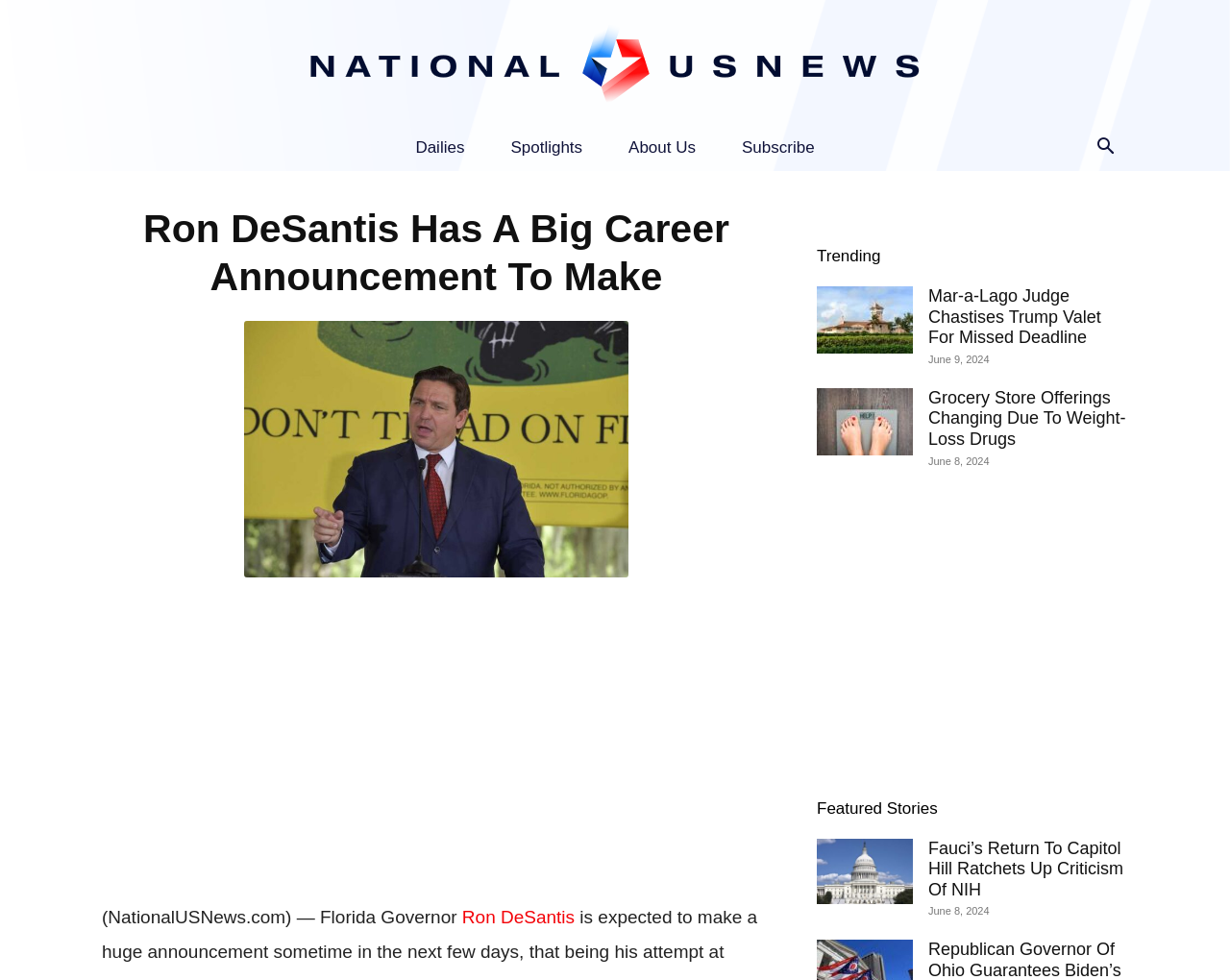Examine the screenshot and answer the question in as much detail as possible: How many navigation links are at the top of the page?

I counted the number of links at the top of the page, and found five navigation links: 'National US News', 'Dailies', 'Spotlights', 'About Us', and 'Subscribe'.